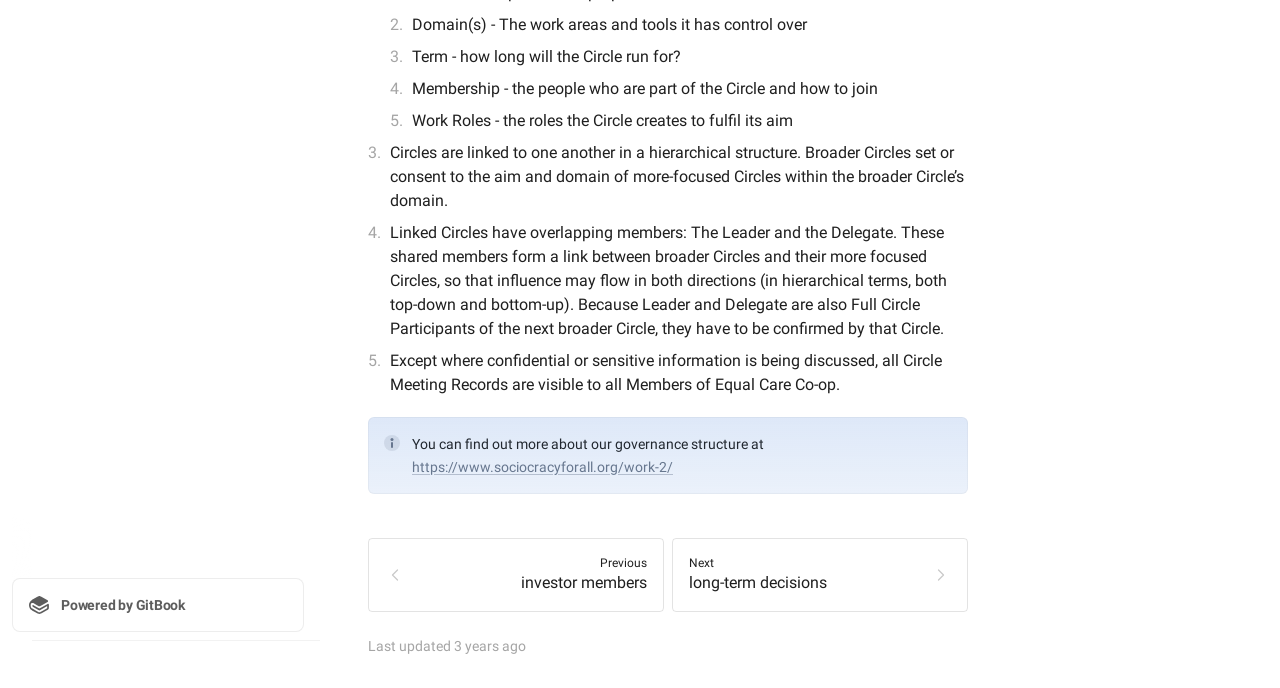Find the bounding box coordinates for the element described here: "Don't Tell Comedy Pride Show".

None